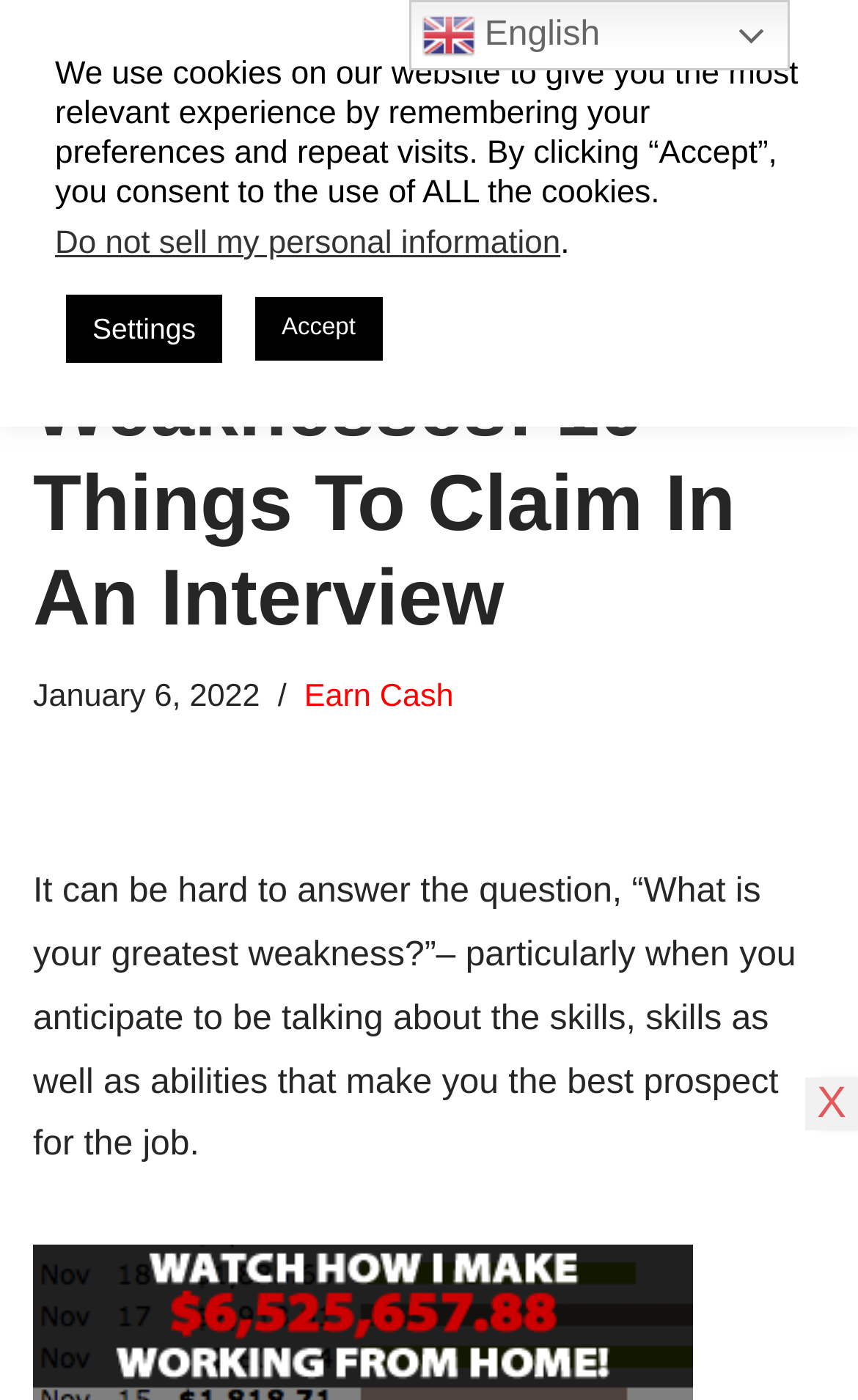Extract the bounding box coordinates of the UI element described by: "Accept". The coordinates should include four float numbers ranging from 0 to 1, e.g., [left, top, right, bottom].

[0.297, 0.212, 0.445, 0.258]